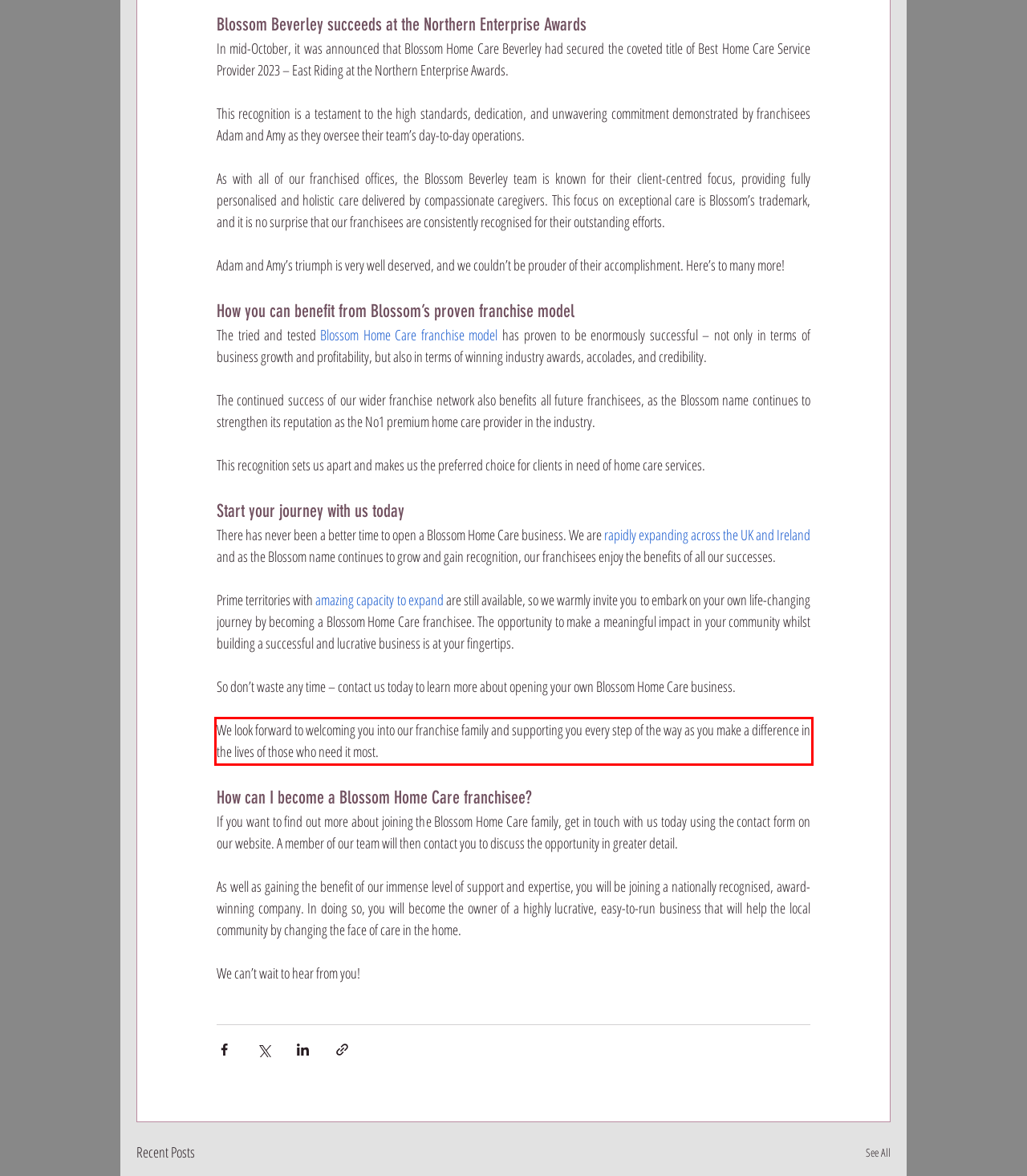You are provided with a screenshot of a webpage featuring a red rectangle bounding box. Extract the text content within this red bounding box using OCR.

We look forward to welcoming you into our franchise family and supporting you every step of the way as you make a difference in the lives of those who need it most.